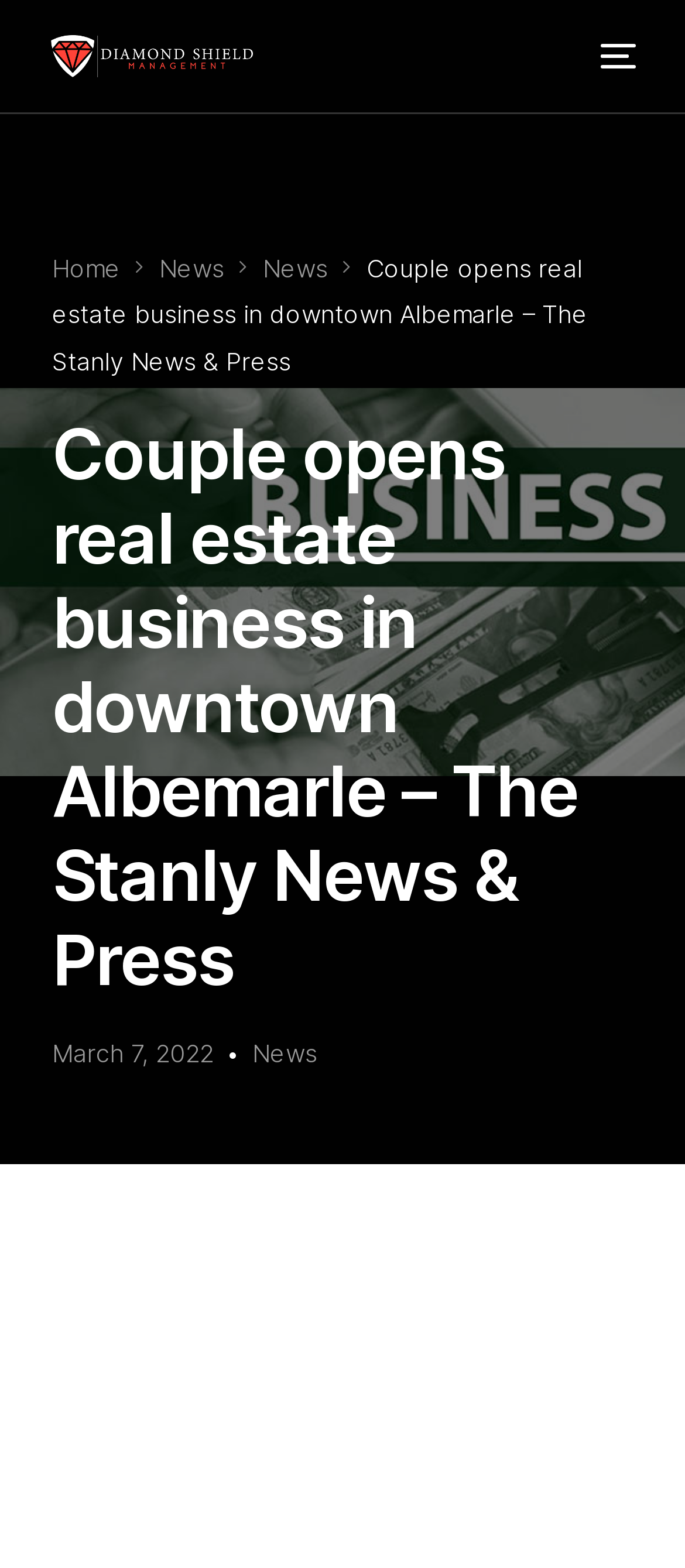Determine the bounding box coordinates of the element that should be clicked to execute the following command: "Read the news article".

[0.076, 0.263, 0.924, 0.639]